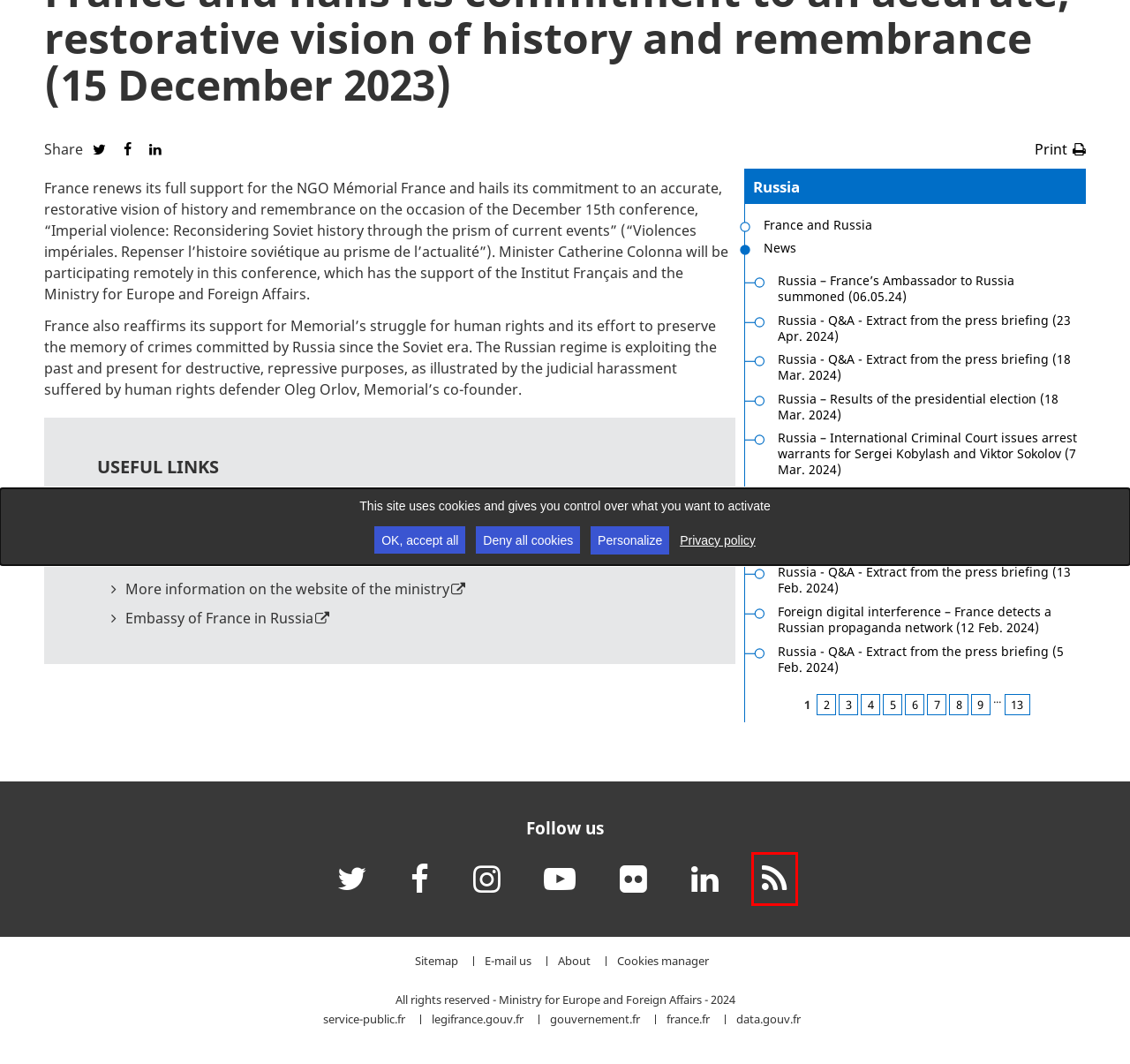You are given a webpage screenshot where a red bounding box highlights an element. Determine the most fitting webpage description for the new page that loads after clicking the element within the red bounding box. Here are the candidates:
A. Site officiel du Gouvernement | info.gouv.fr
B. Accueil - data.gouv.fr
C. Accueil | Service-Public.fr
D. Russia - Ministry for Europe and Foreign Affairs
E. La France en Russie
F. Ministry for Europe and Foreign Affairs - Actualités
G. France.fr : Explore la France et ses merveilles - Explore France
H. Légifrance

F